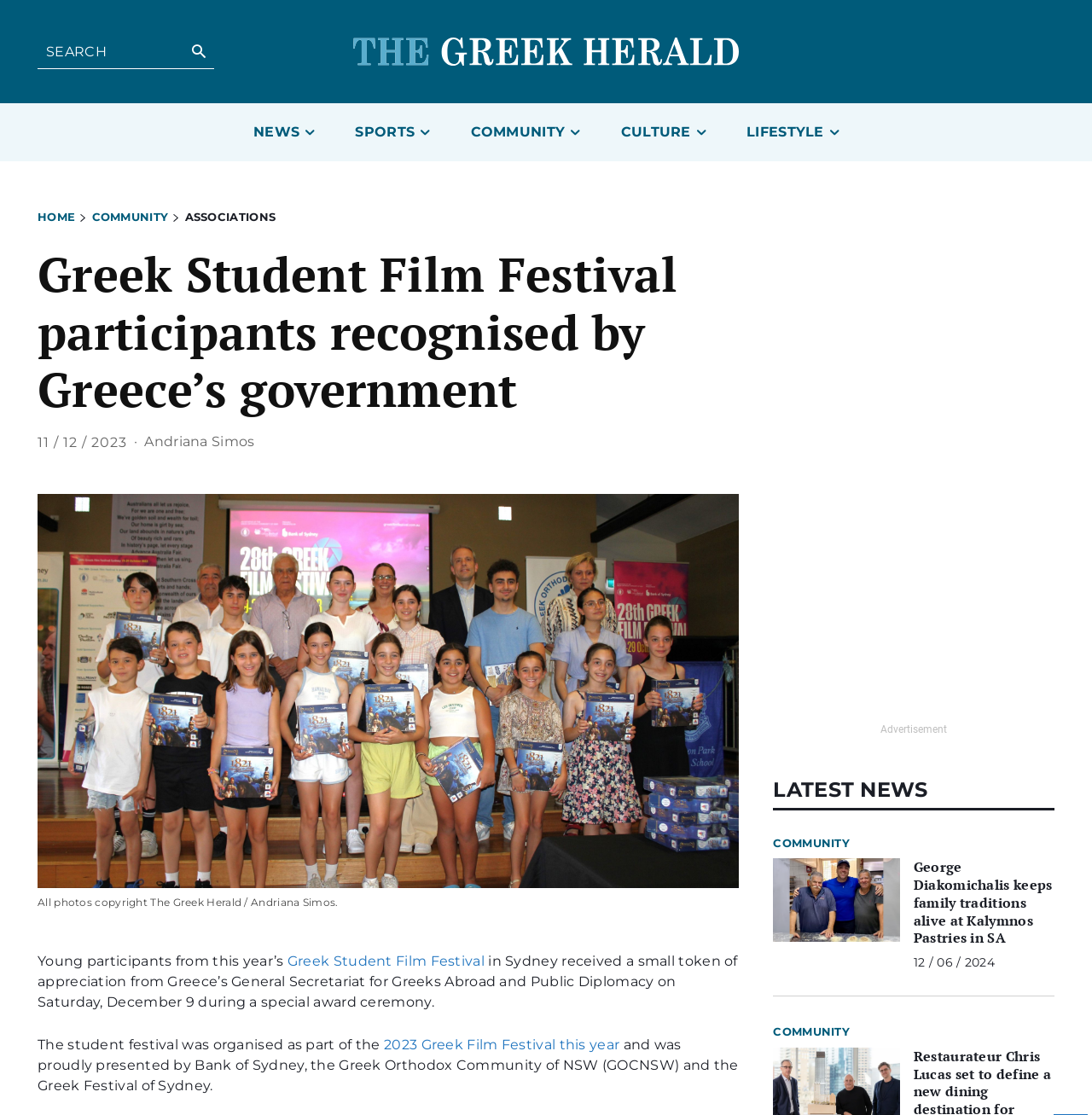Please extract and provide the main headline of the webpage.

Greek Student Film Festival participants recognised by Greece’s government